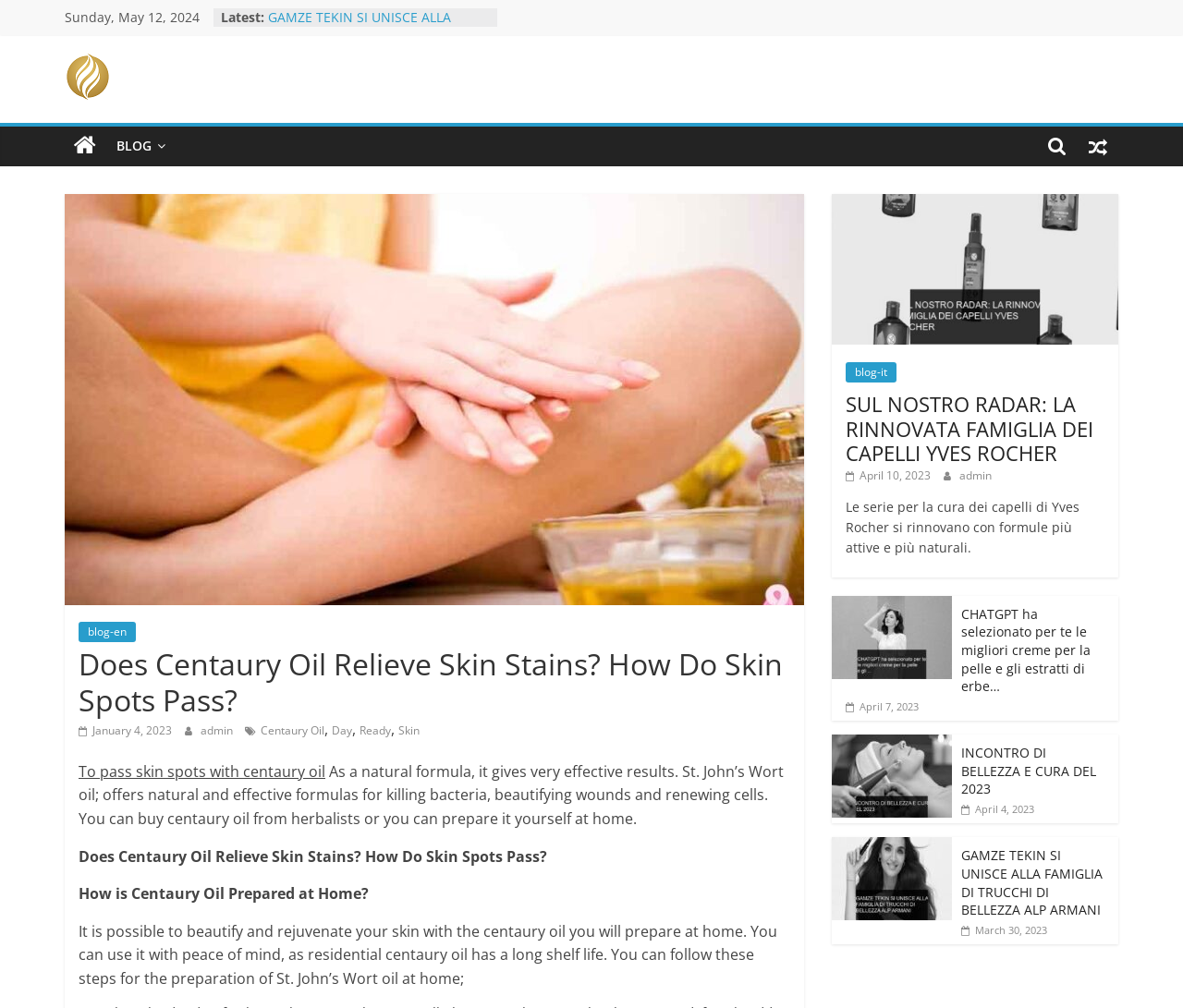Find the bounding box coordinates for the UI element whose description is: "Centaury Oil". The coordinates should be four float numbers between 0 and 1, in the format [left, top, right, bottom].

[0.22, 0.717, 0.274, 0.732]